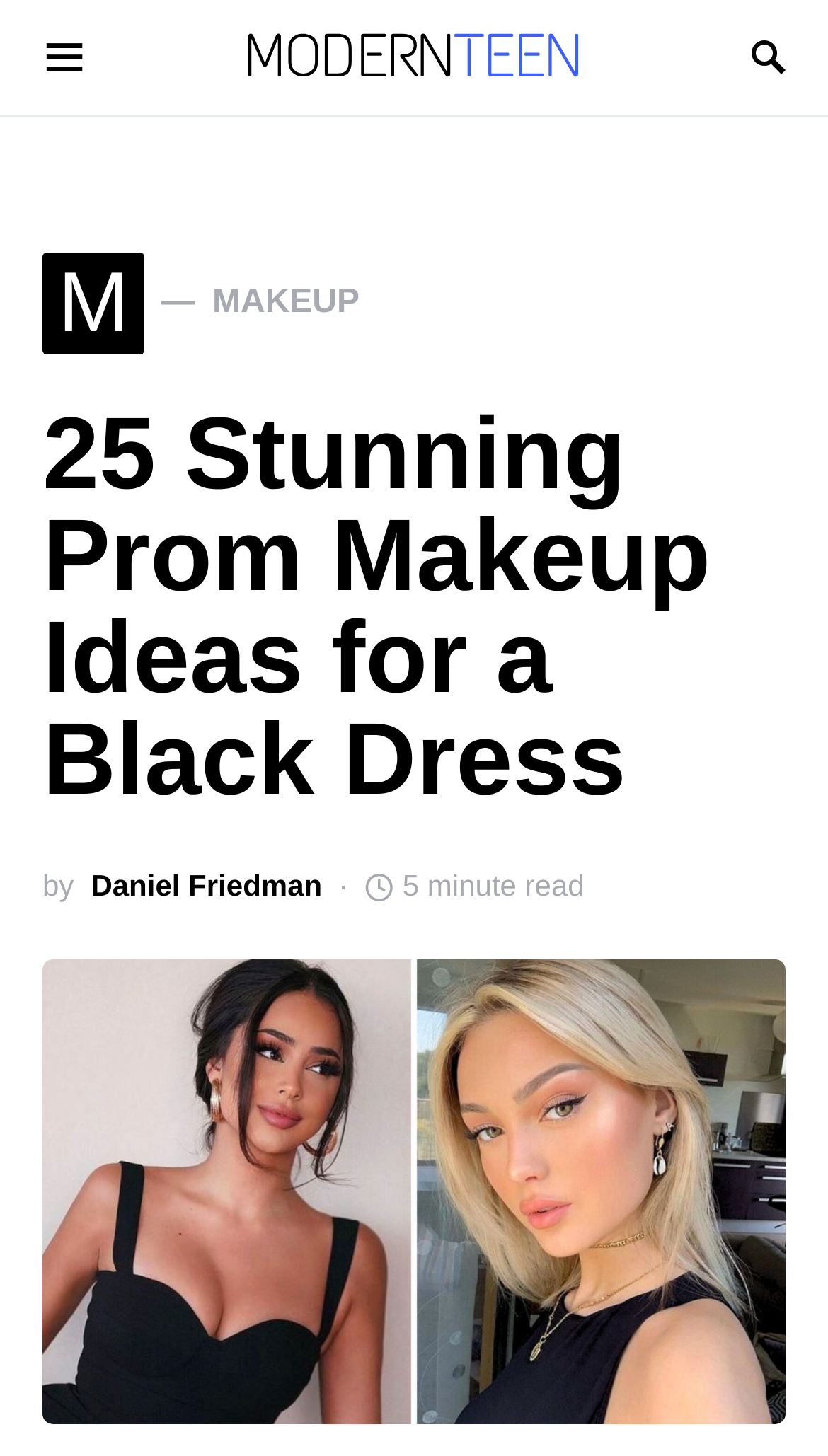Please provide the bounding box coordinates for the UI element as described: "Daniel Friedman". The coordinates must be four floats between 0 and 1, represented as [left, top, right, bottom].

[0.11, 0.593, 0.389, 0.624]